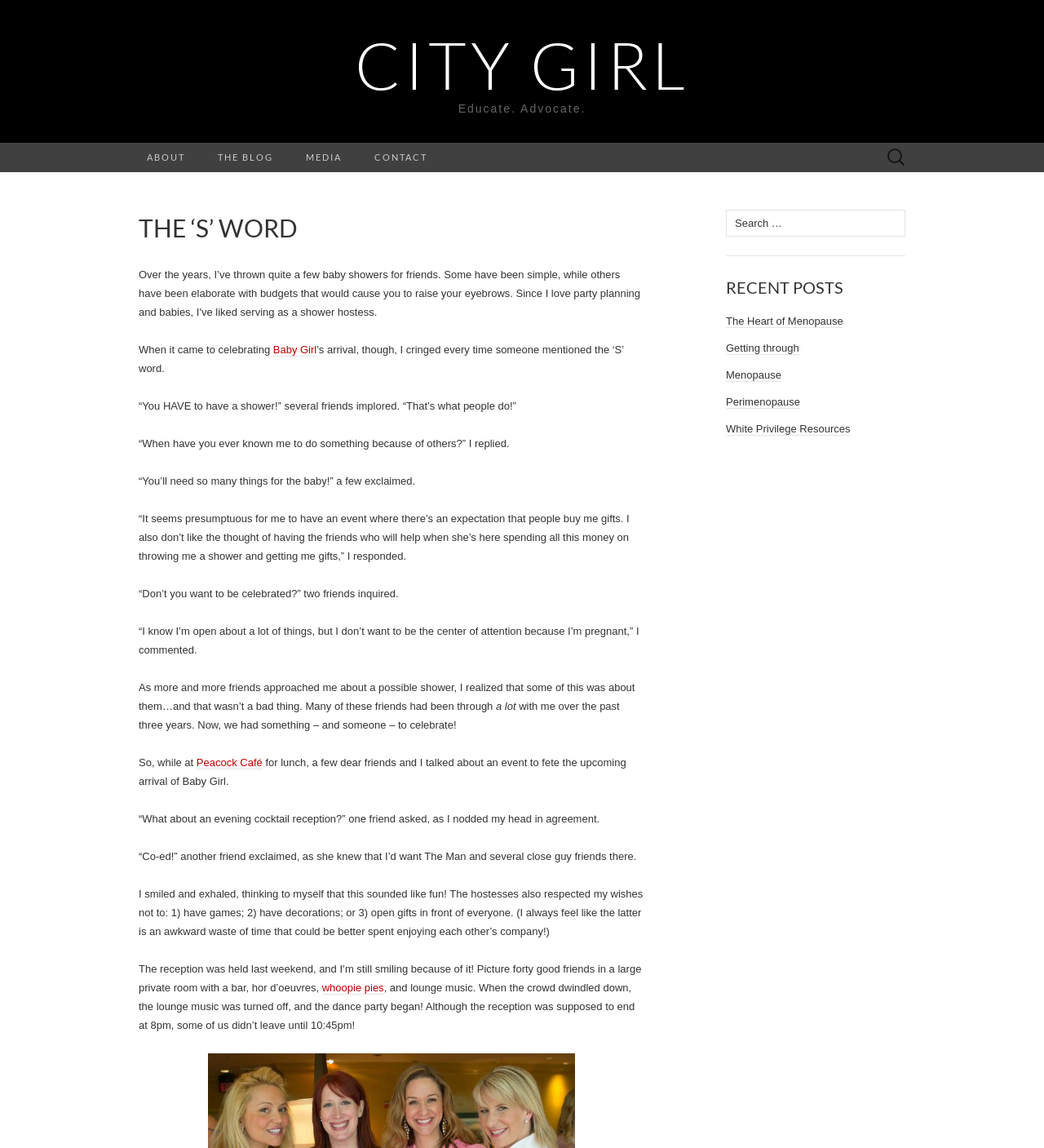Identify the bounding box coordinates for the region to click in order to carry out this instruction: "Contact CITY GIRL". Provide the coordinates using four float numbers between 0 and 1, formatted as [left, top, right, bottom].

[0.343, 0.124, 0.425, 0.15]